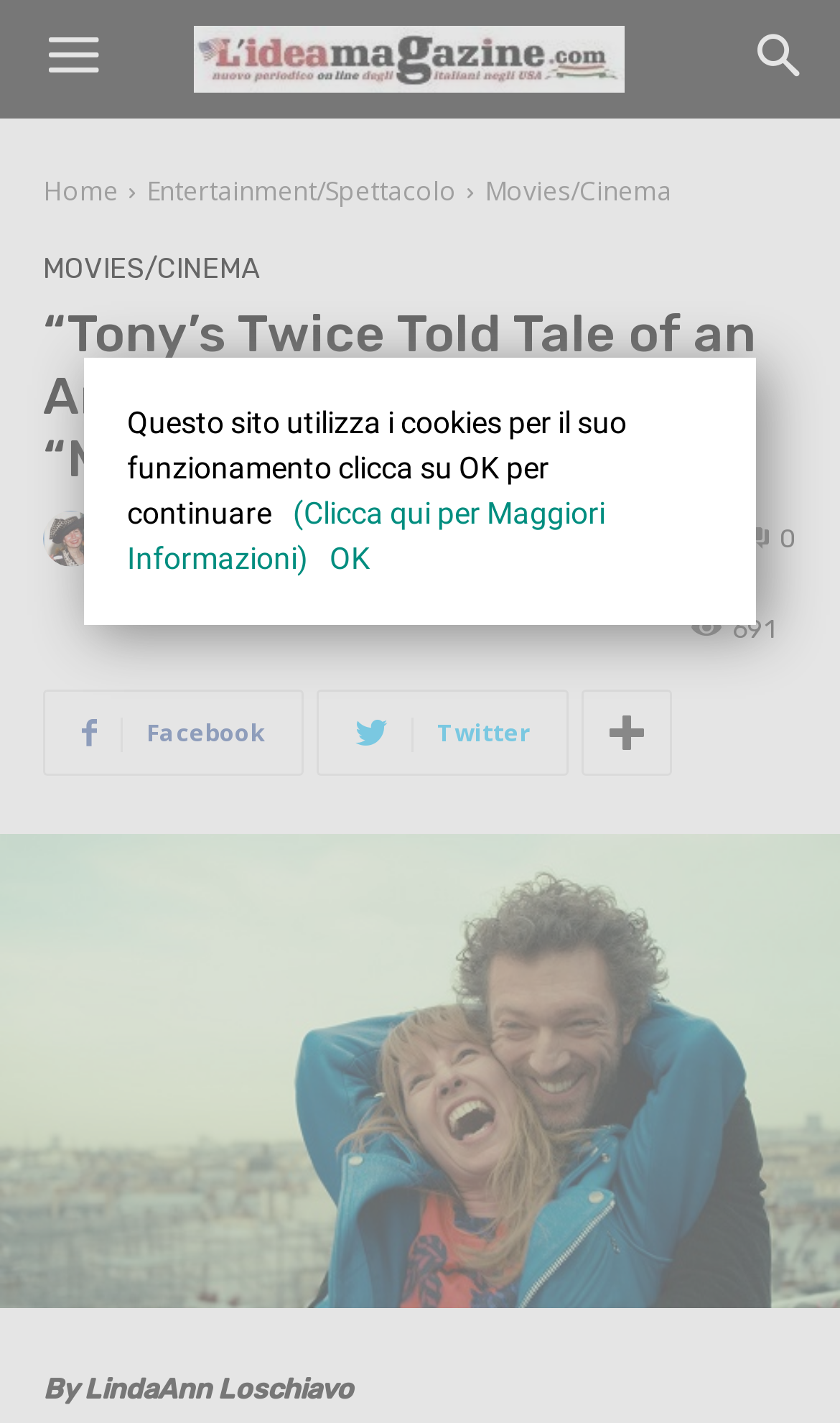Locate the bounding box of the user interface element based on this description: "Linda Ann Lo Schiavo".

[0.179, 0.369, 0.541, 0.389]